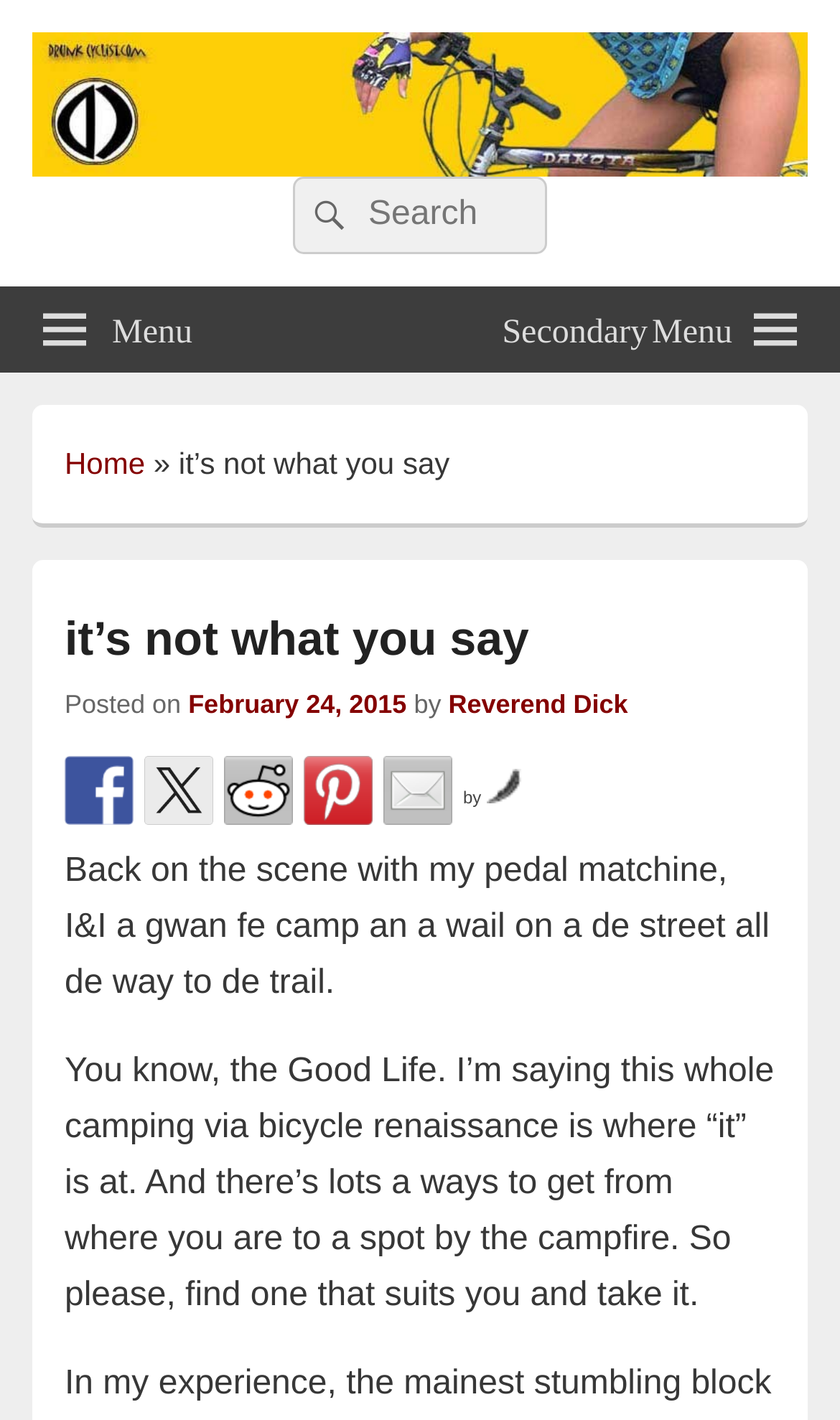Please provide a comprehensive response to the question based on the details in the image: Who is the author of the article?

The author of the article can be found below the article title, where it says 'Posted on February 24, 2015 by Reverend Dick'.